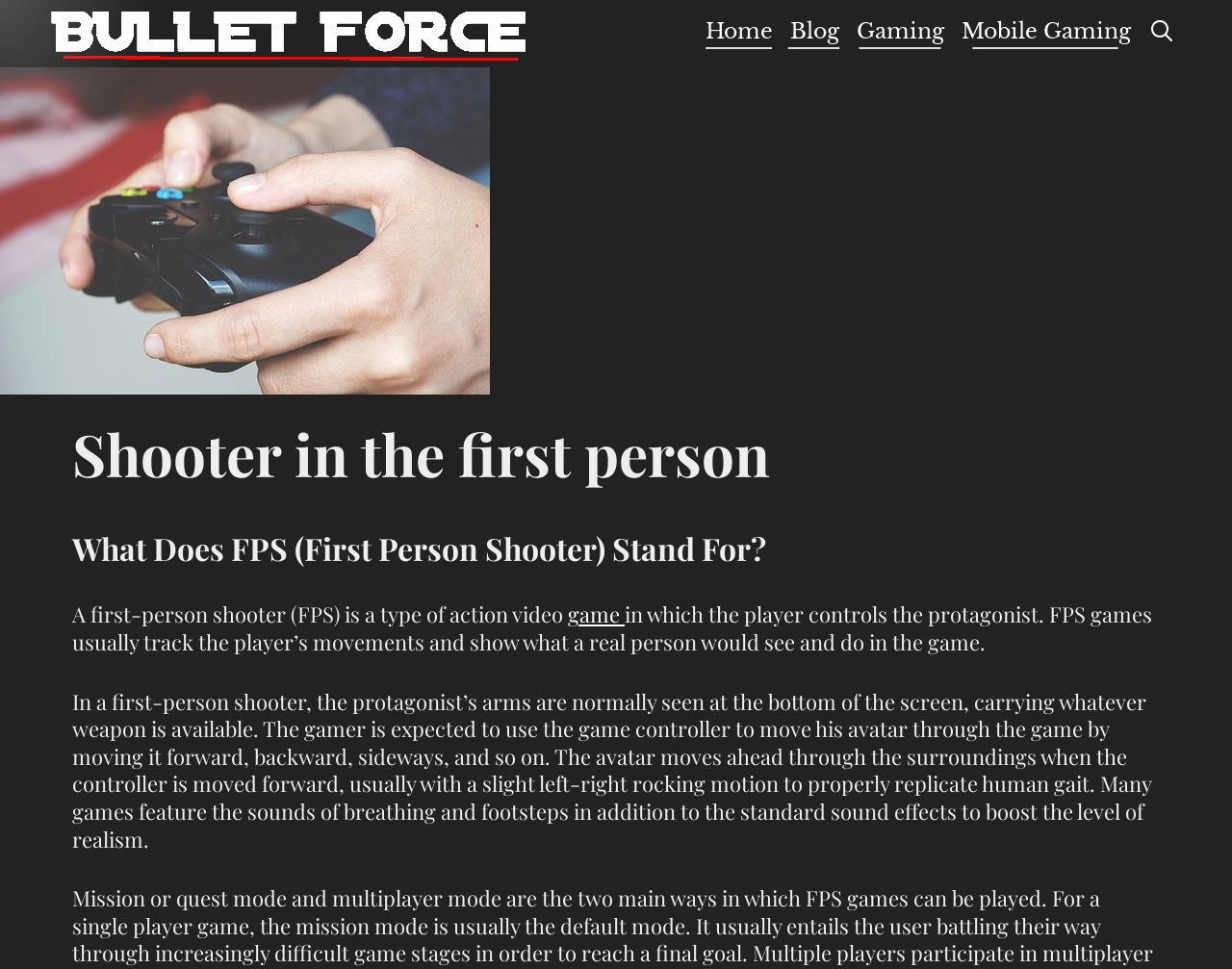Please specify the bounding box coordinates in the format (top-left x, top-left y, bottom-right x, bottom-right y), with all values as floating point numbers between 0 and 1. Identify the bounding box of the UI element described by: Mobile Gaming

[0.773, 0.005, 0.925, 0.06]